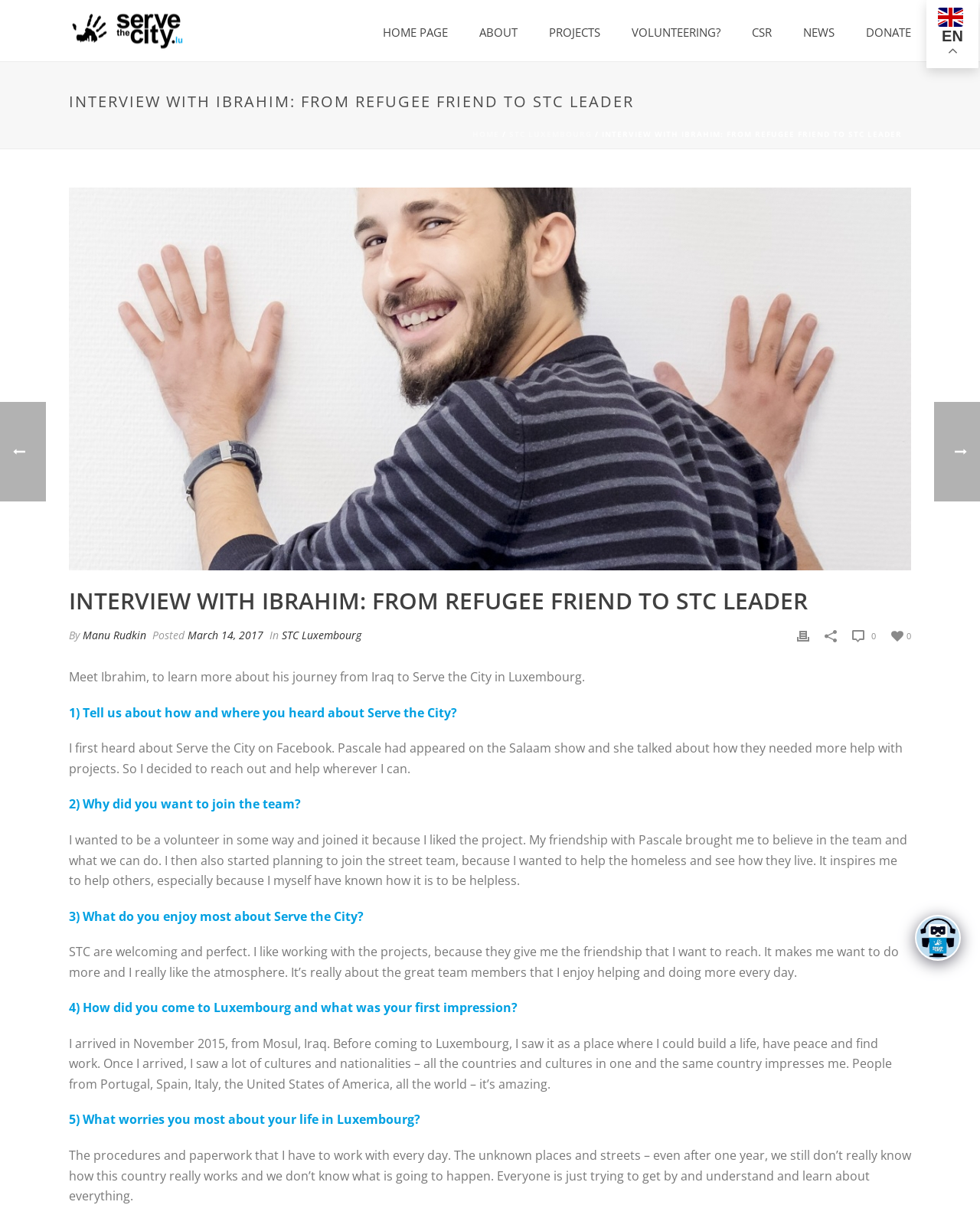Refer to the image and provide a thorough answer to this question:
What is the name of the organization Ibrahim is part of?

The webpage mentions that Ibrahim is part of Serve the City, and it is also mentioned in the interview questions and answers.